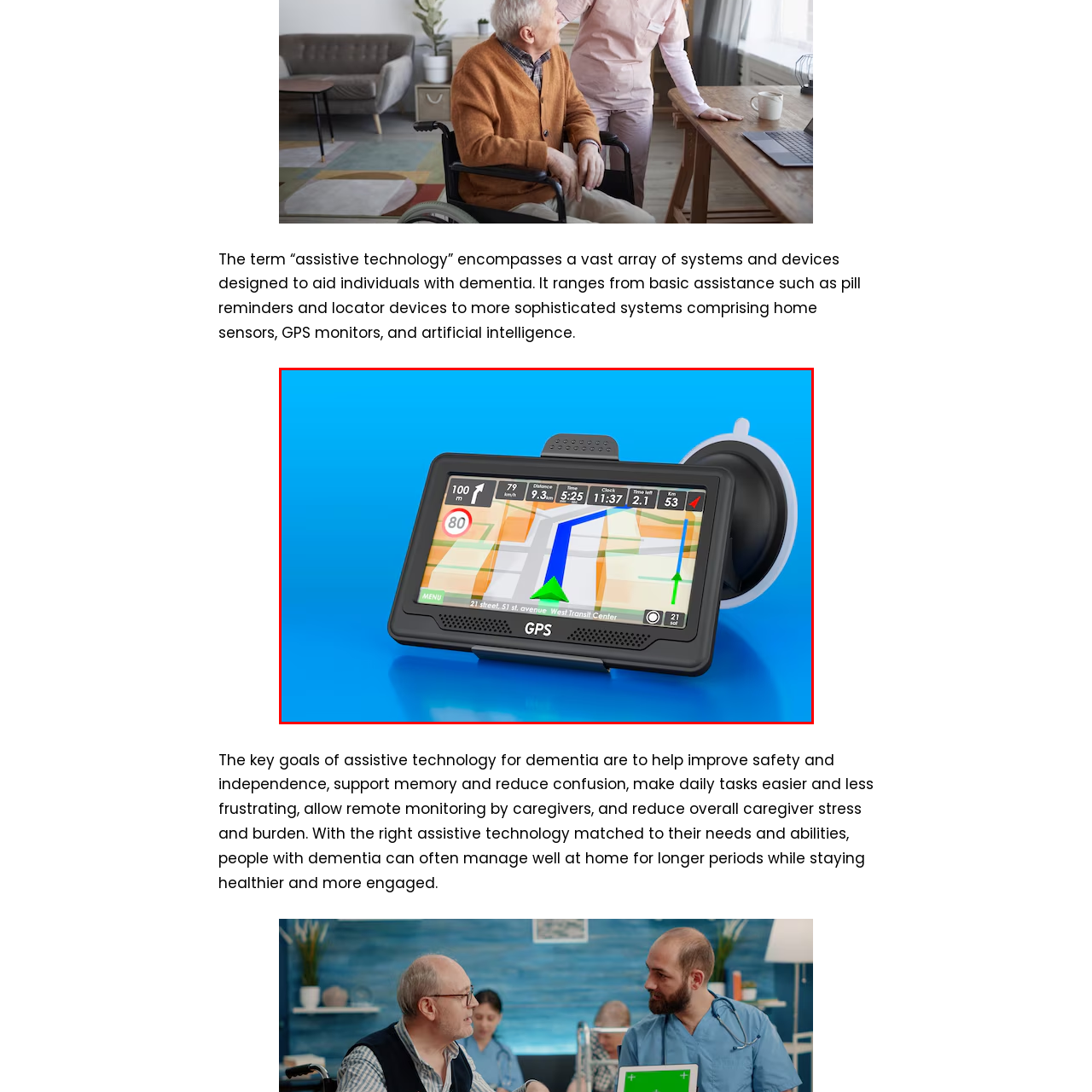Give a comprehensive description of the picture highlighted by the red border.

The image showcases a GPS navigation device set against a vibrant blue background. The device features a clear screen displaying essential navigation information, including a map format with street names, distance to the destination, estimated time of arrival, and speed limit notifications. A prominent green arrow indicates the current route, directing users towards their intended destination. This technology exemplifies how assistive devices can enhance navigation and orientation, particularly benefiting individuals who may require additional support, including those with dementia and their caregivers. Such devices enable greater independence and safety, facilitating easier travels and less confusion on the road.